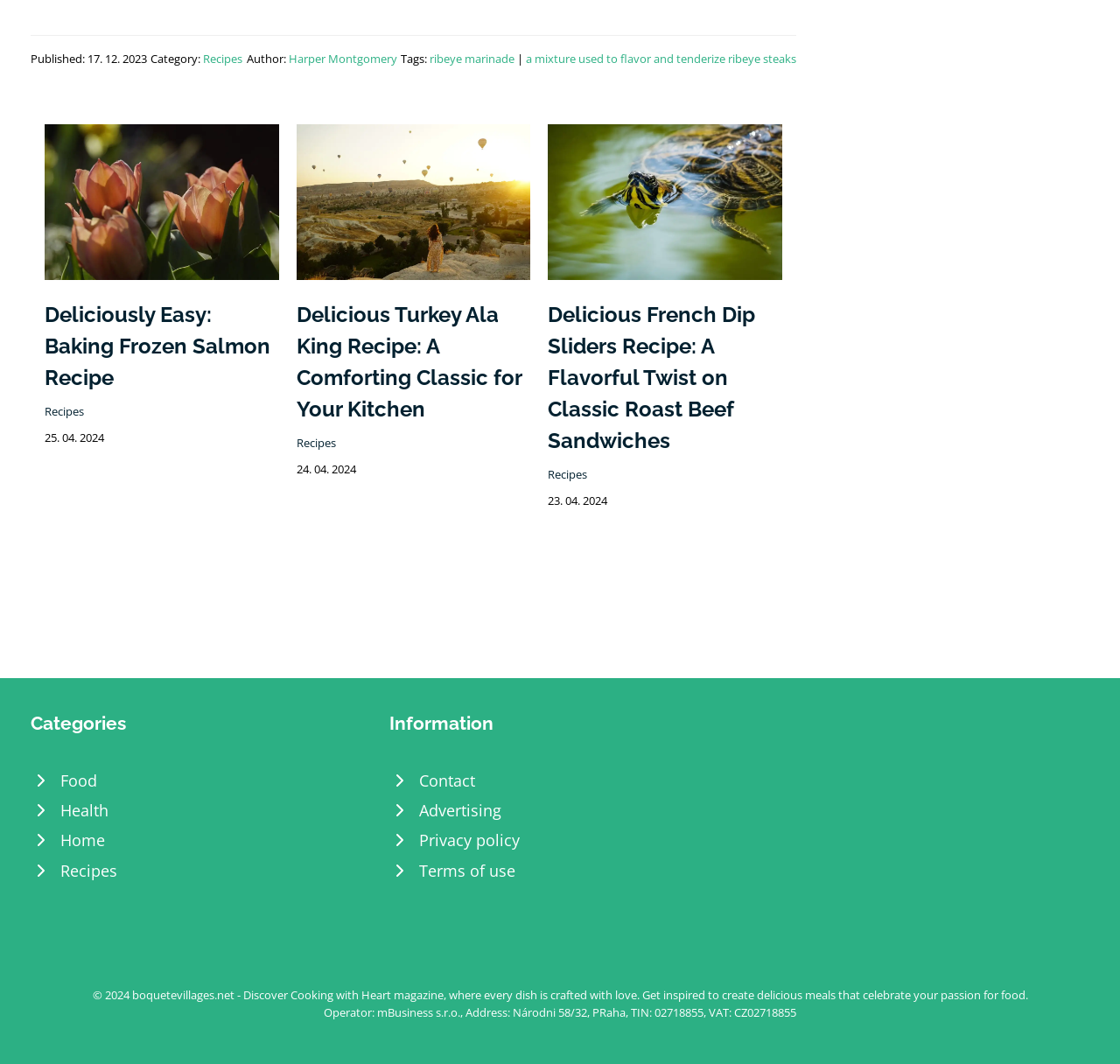What is the date of the second article?
Give a one-word or short-phrase answer derived from the screenshot.

24. 04. 2024